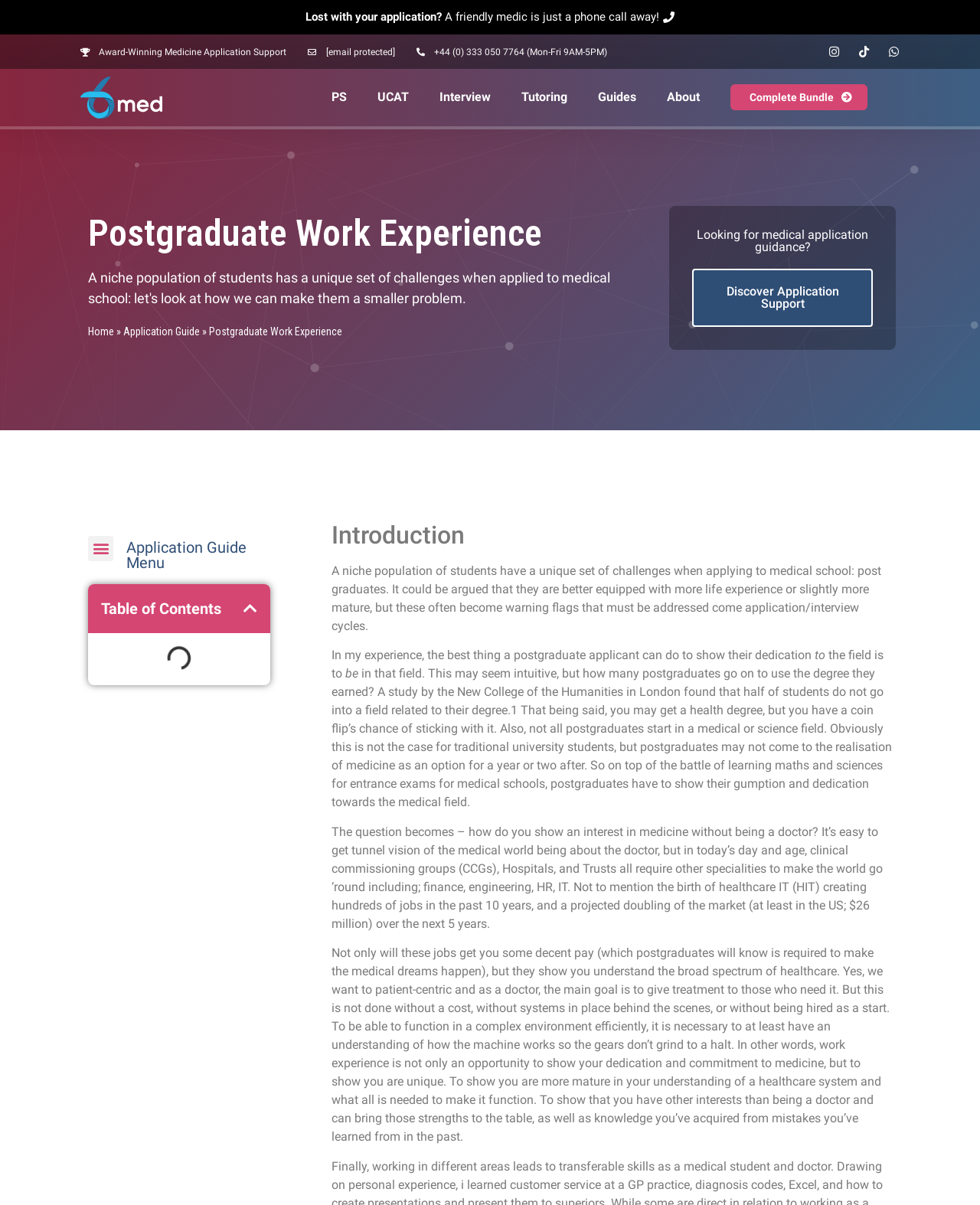Predict the bounding box coordinates of the UI element that matches this description: "Discover Application Support". The coordinates should be in the format [left, top, right, bottom] with each value between 0 and 1.

[0.706, 0.223, 0.891, 0.271]